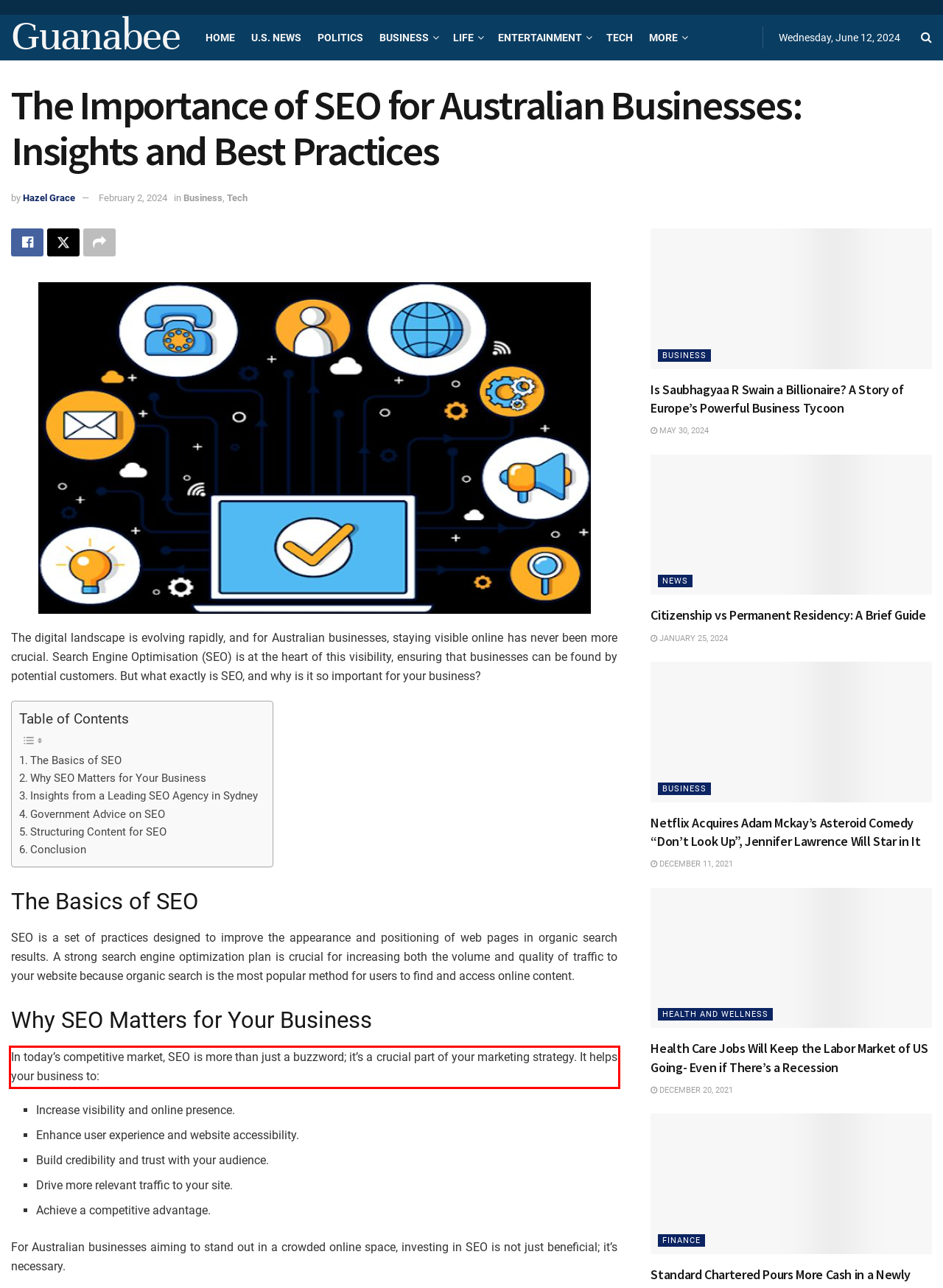Look at the webpage screenshot and recognize the text inside the red bounding box.

In today’s competitive market, SEO is more than just a buzzword; it’s a crucial part of your marketing strategy. It helps your business to: